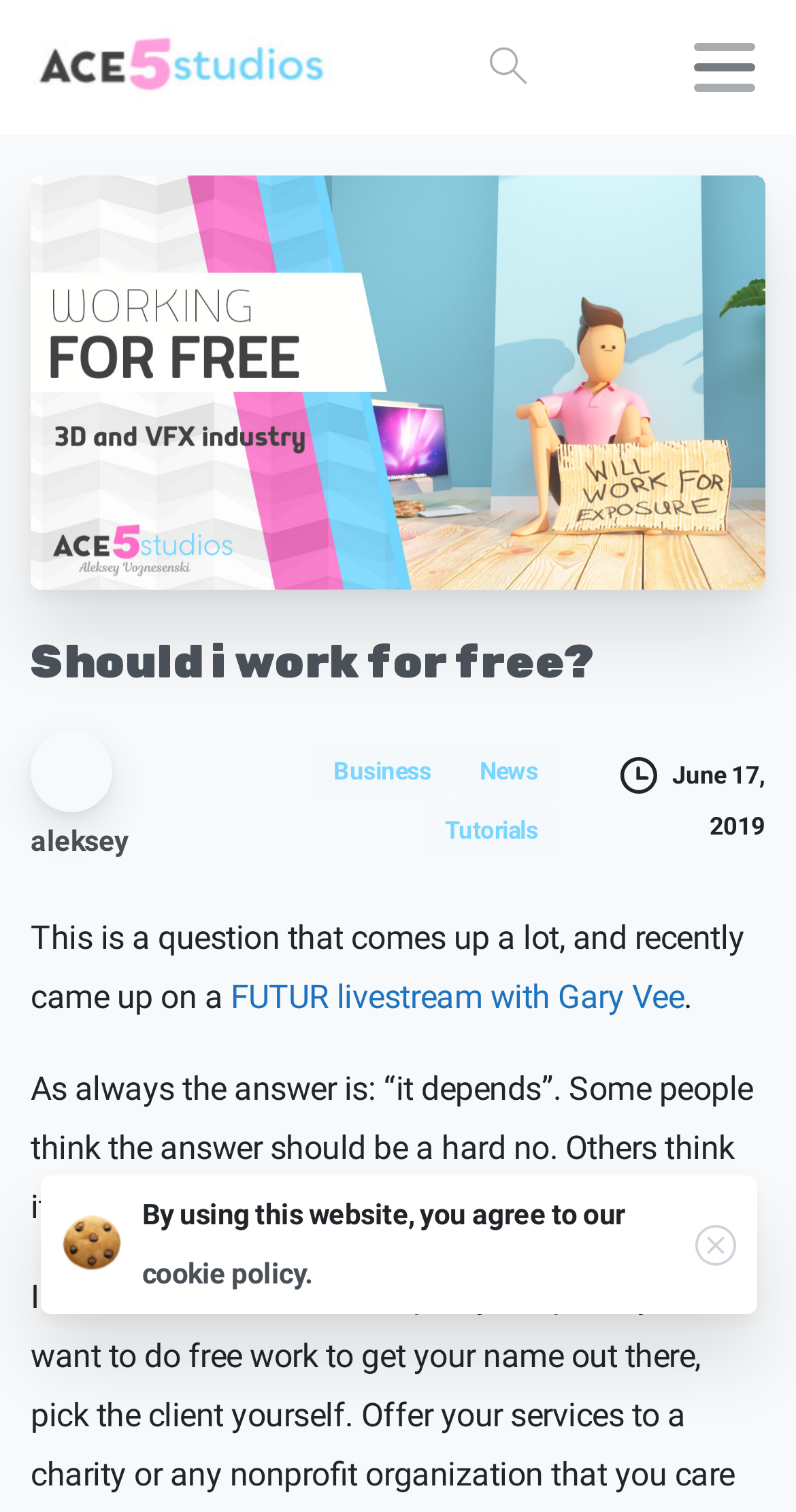Identify the bounding box coordinates for the element you need to click to achieve the following task: "Go to the Business page". Provide the bounding box coordinates as four float numbers between 0 and 1, in the form [left, top, right, bottom].

[0.393, 0.496, 0.577, 0.521]